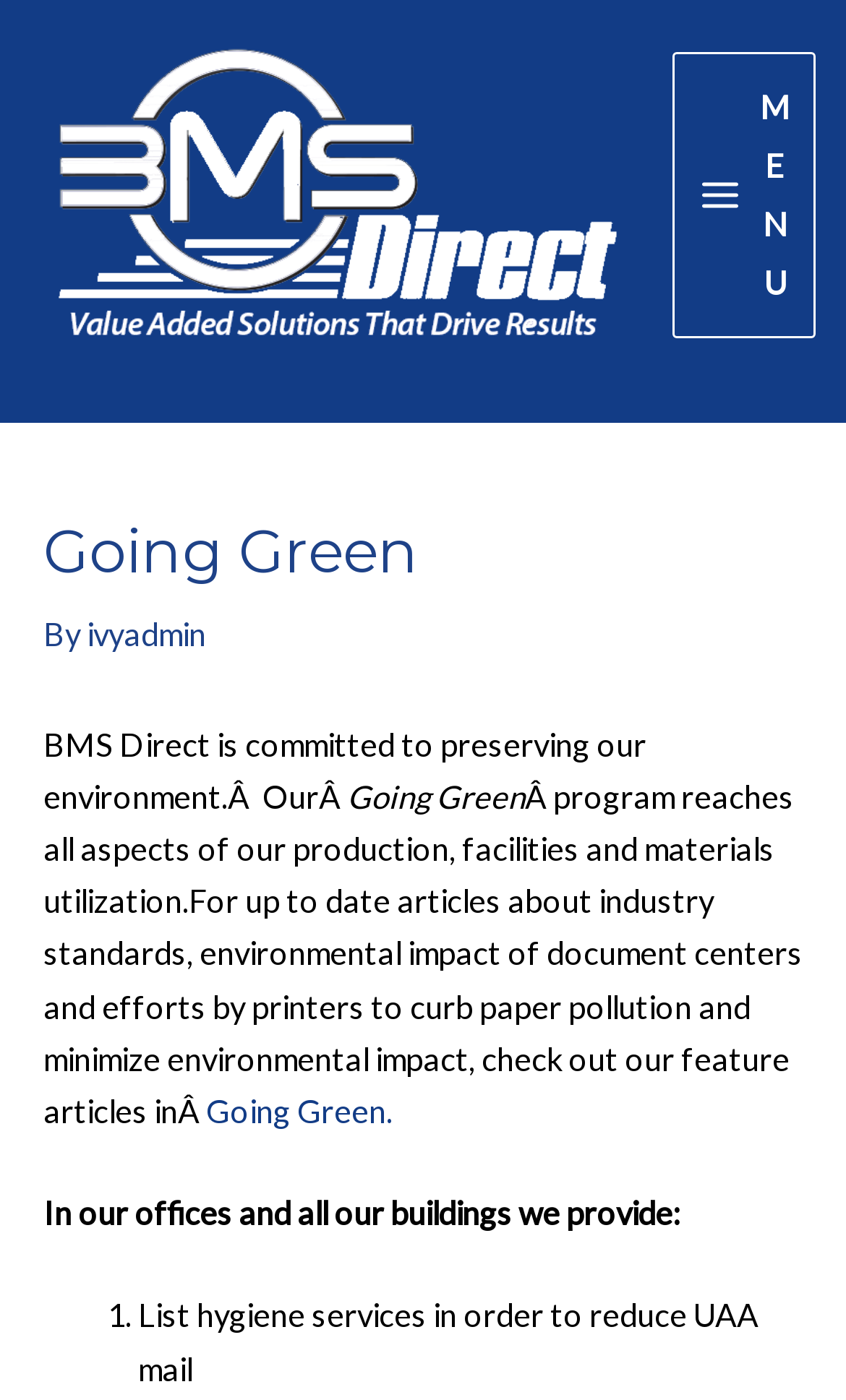Based on the visual content of the image, answer the question thoroughly: What is the name of the company?

The company name is obtained from the logo link at the top left corner of the webpage, which is 'BMS DIRECT Logo'.